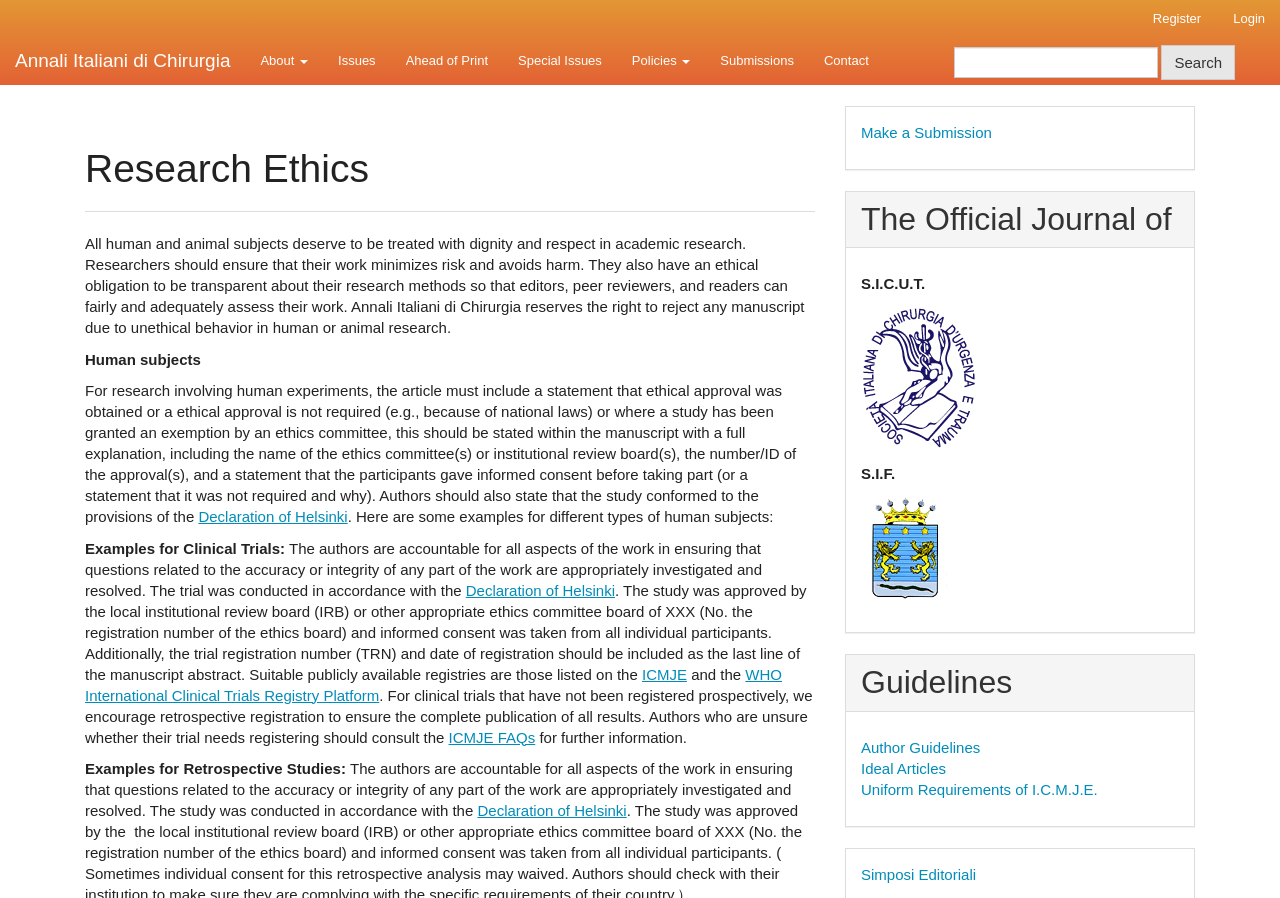What is the name of the journal?
Using the image as a reference, answer with just one word or a short phrase.

Annali Italiani di Chirurgia